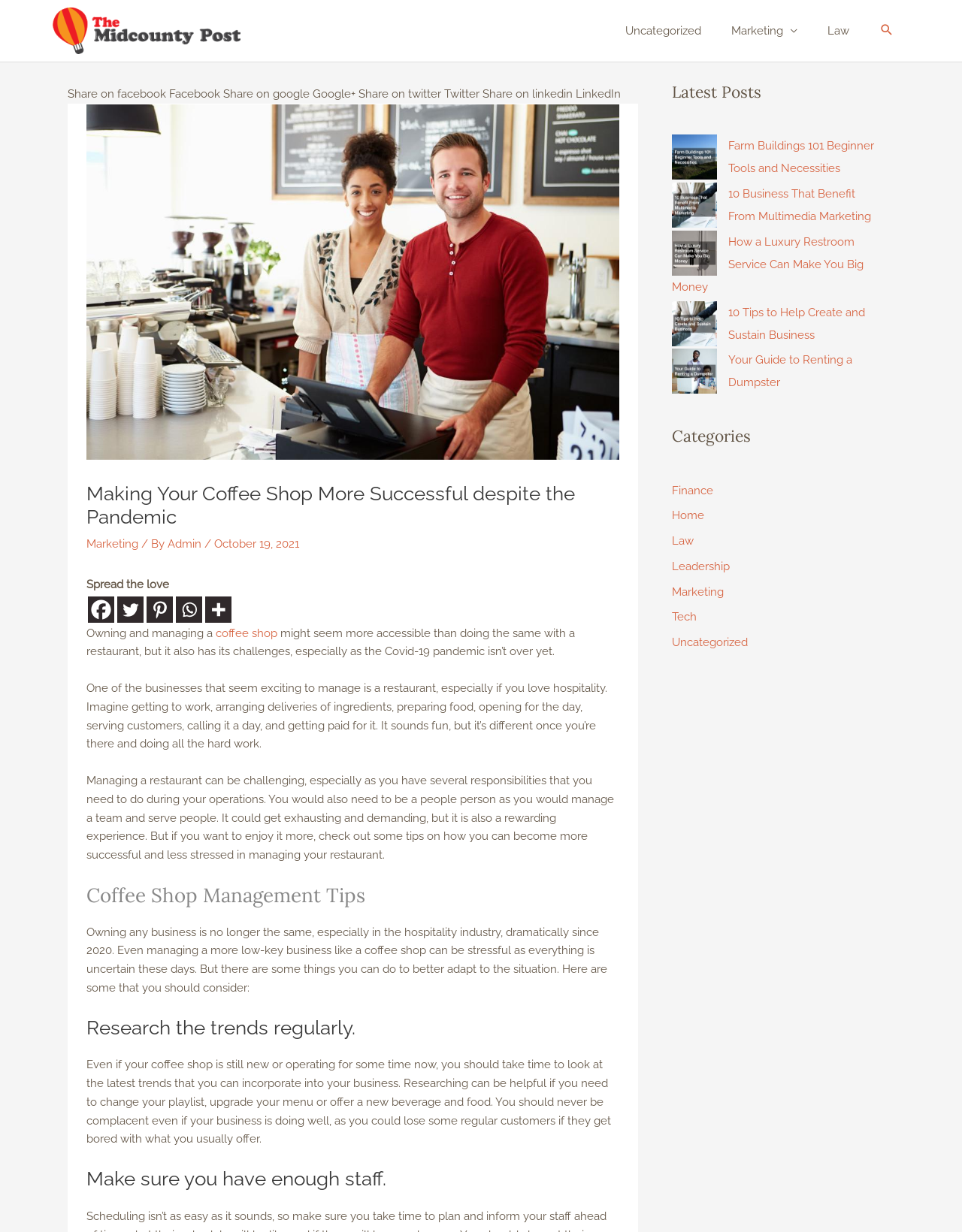Find the bounding box coordinates of the element to click in order to complete the given instruction: "Share on Facebook."

[0.091, 0.484, 0.119, 0.505]